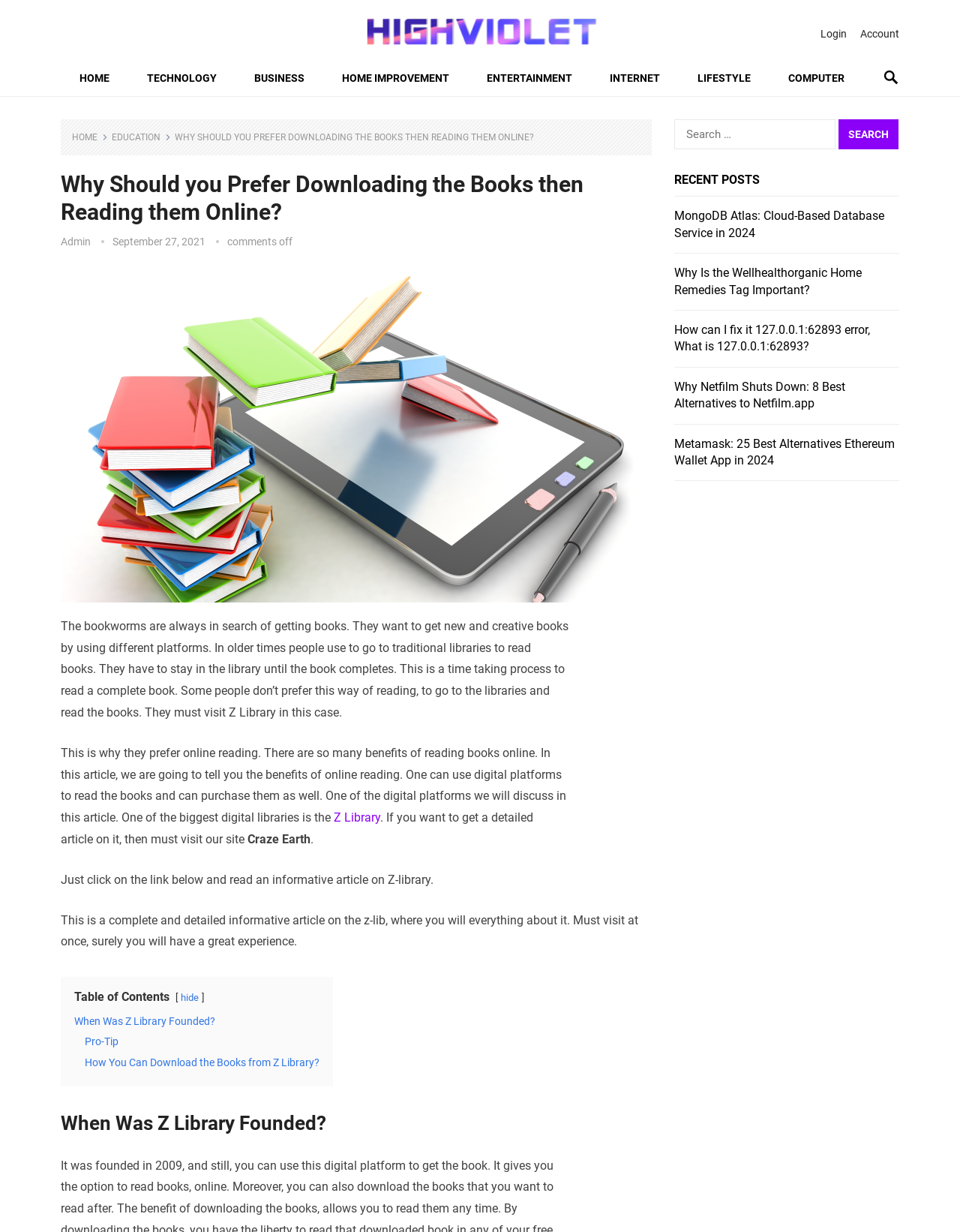Please locate and retrieve the main header text of the webpage.

Why Should you Prefer Downloading the Books then Reading them Online?